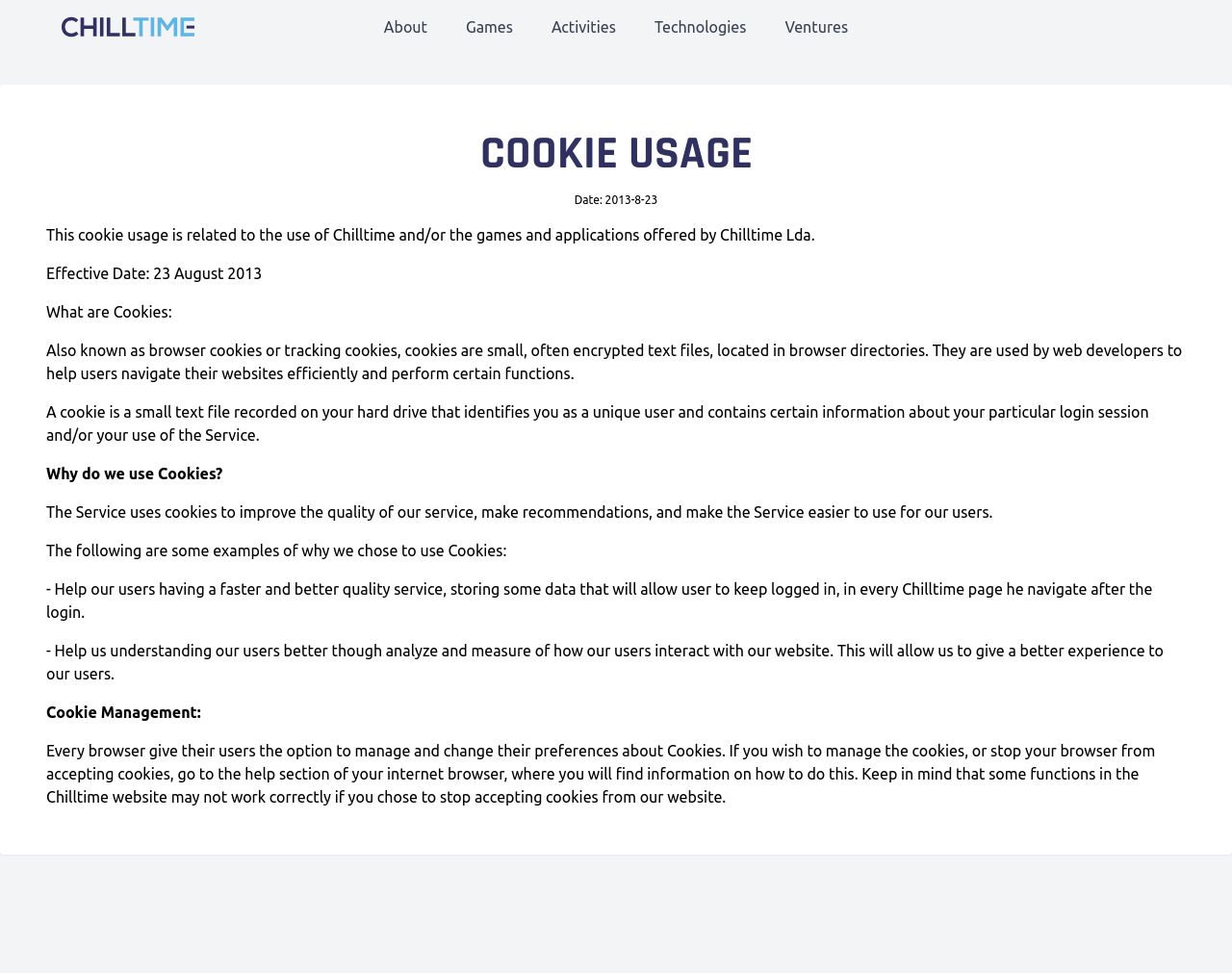Give a succinct answer to this question in a single word or phrase: 
What type of files are cookies?

Small text files